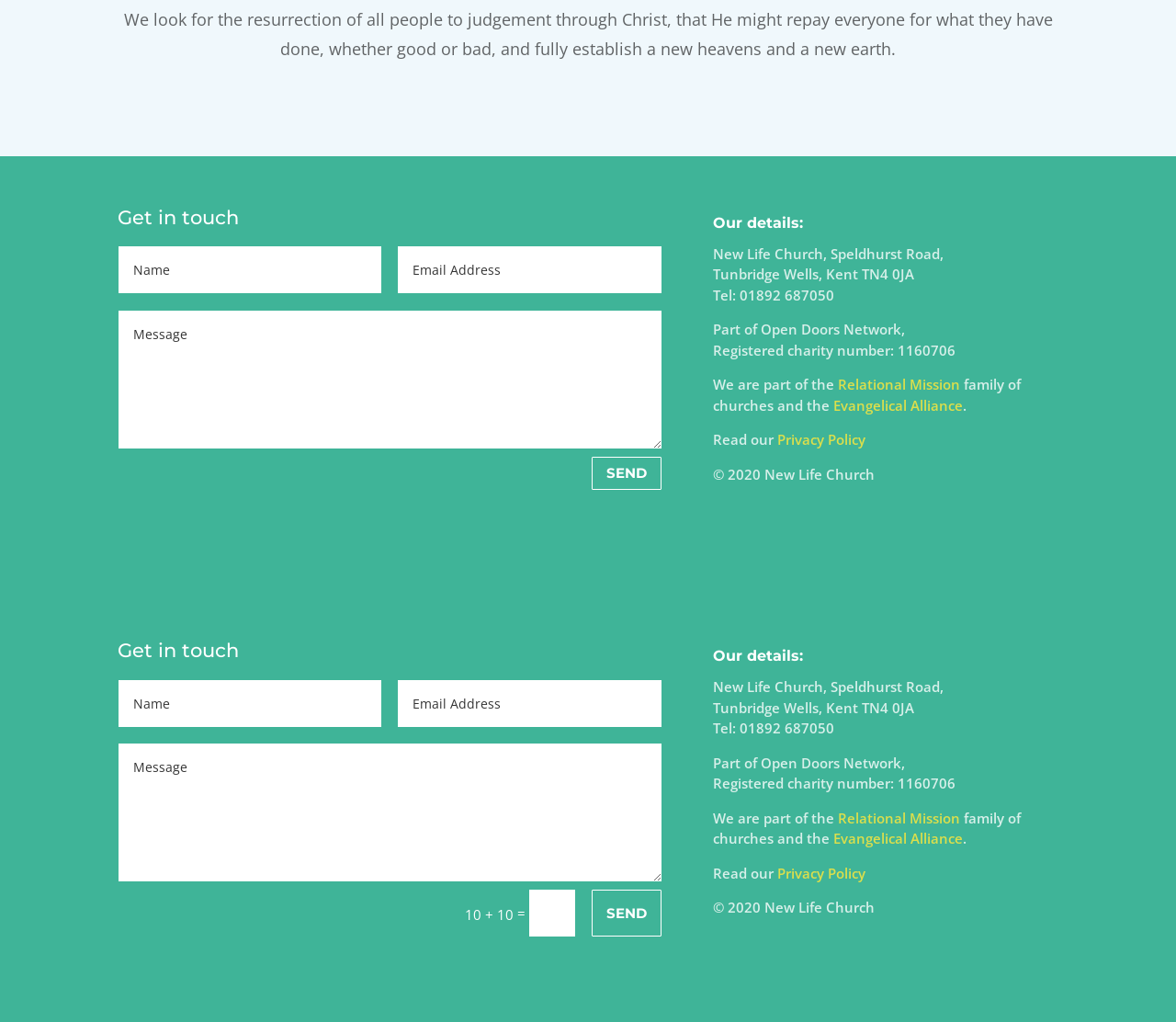Identify the bounding box for the UI element that is described as follows: "name="et_pb_contact_email_0" placeholder="Email Address"".

[0.339, 0.241, 0.562, 0.287]